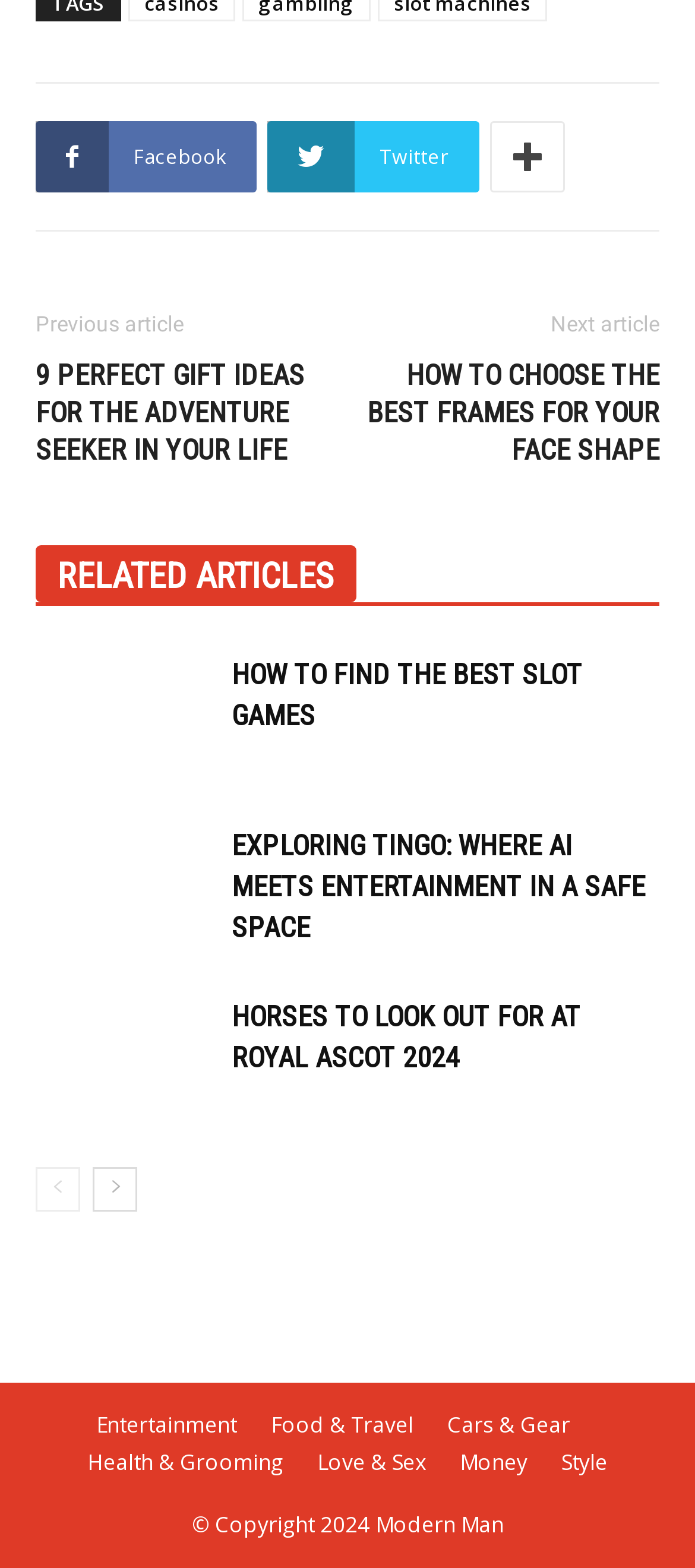Locate the bounding box coordinates of the clickable element to fulfill the following instruction: "Explore the related article about slot games". Provide the coordinates as four float numbers between 0 and 1 in the format [left, top, right, bottom].

[0.051, 0.417, 0.308, 0.495]